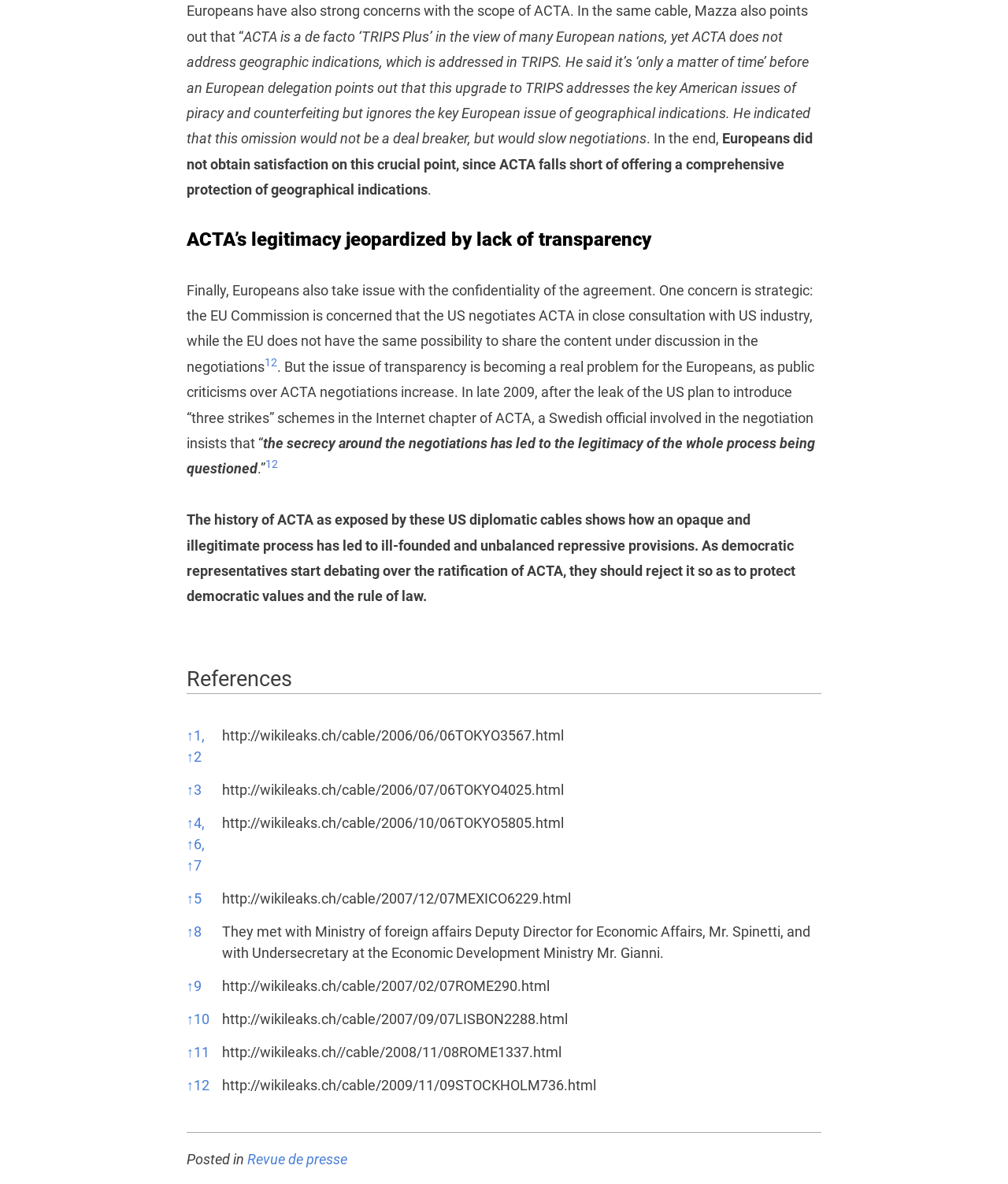Determine the bounding box coordinates of the section I need to click to execute the following instruction: "Click the 'References' button". Provide the coordinates as four float numbers between 0 and 1, i.e., [left, top, right, bottom].

[0.185, 0.563, 0.29, 0.584]